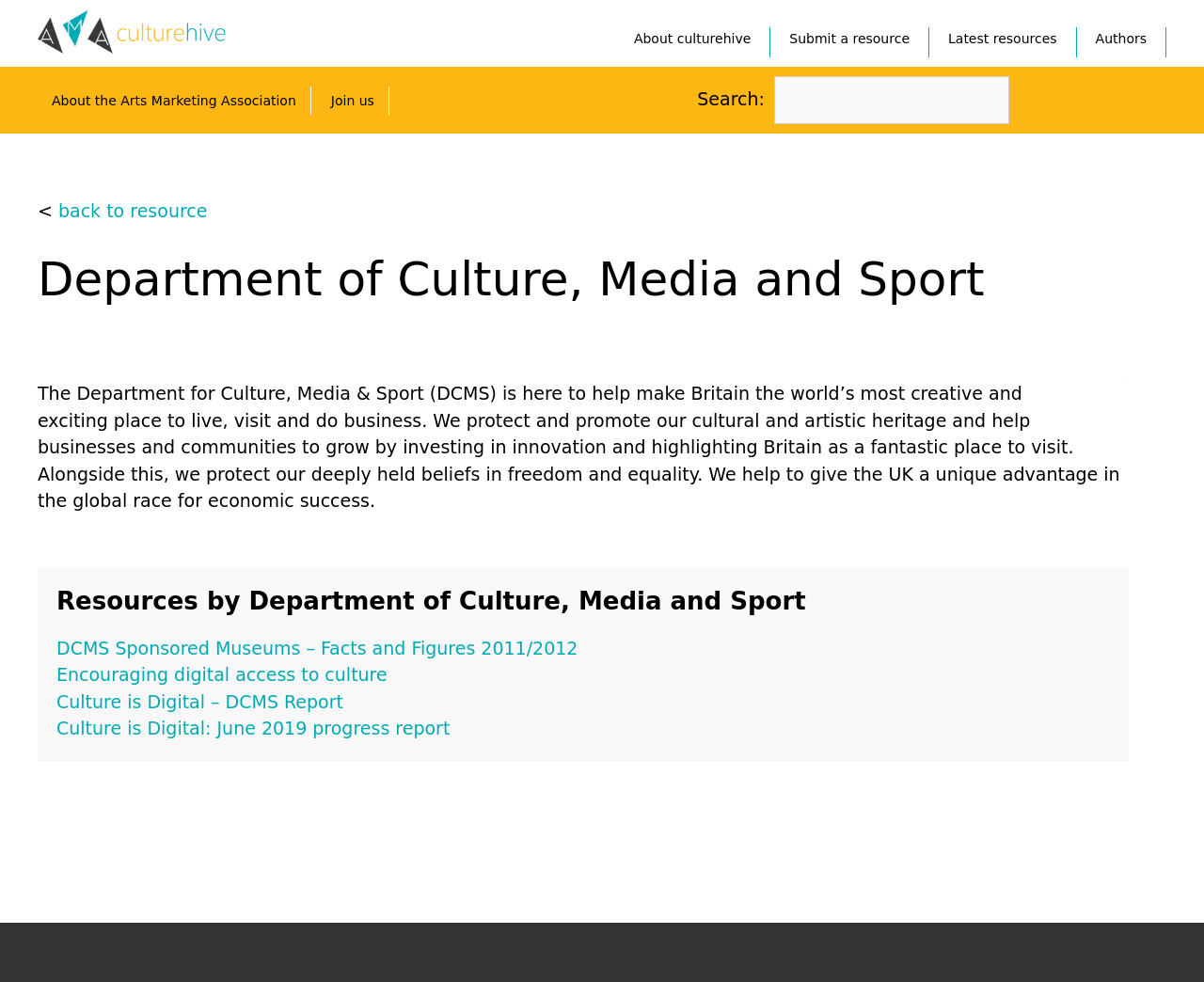What is the search box for?
Please answer using one word or phrase, based on the screenshot.

Searching resources